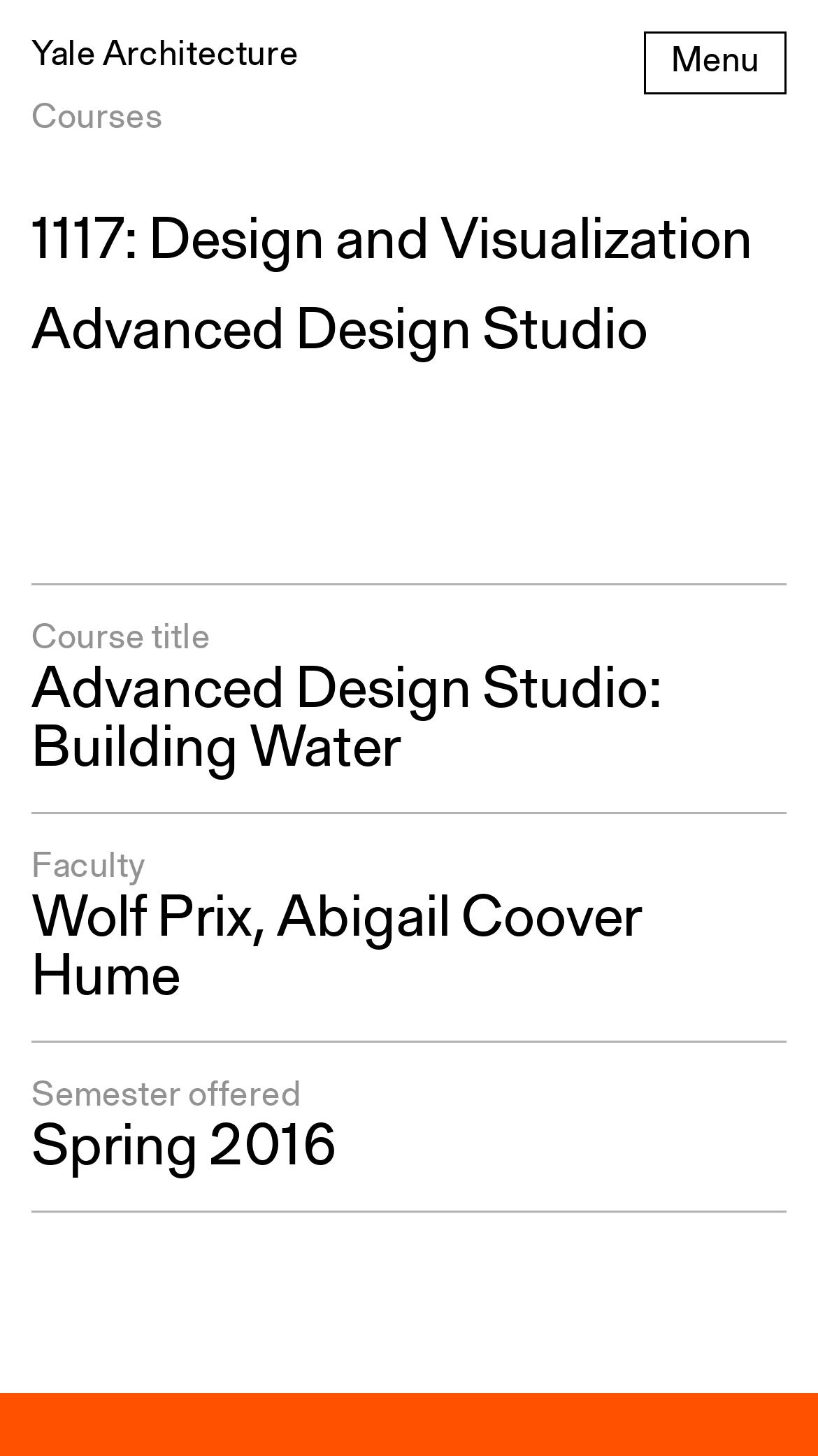Answer the question in a single word or phrase:
What is the name of the school?

Yale School of Art